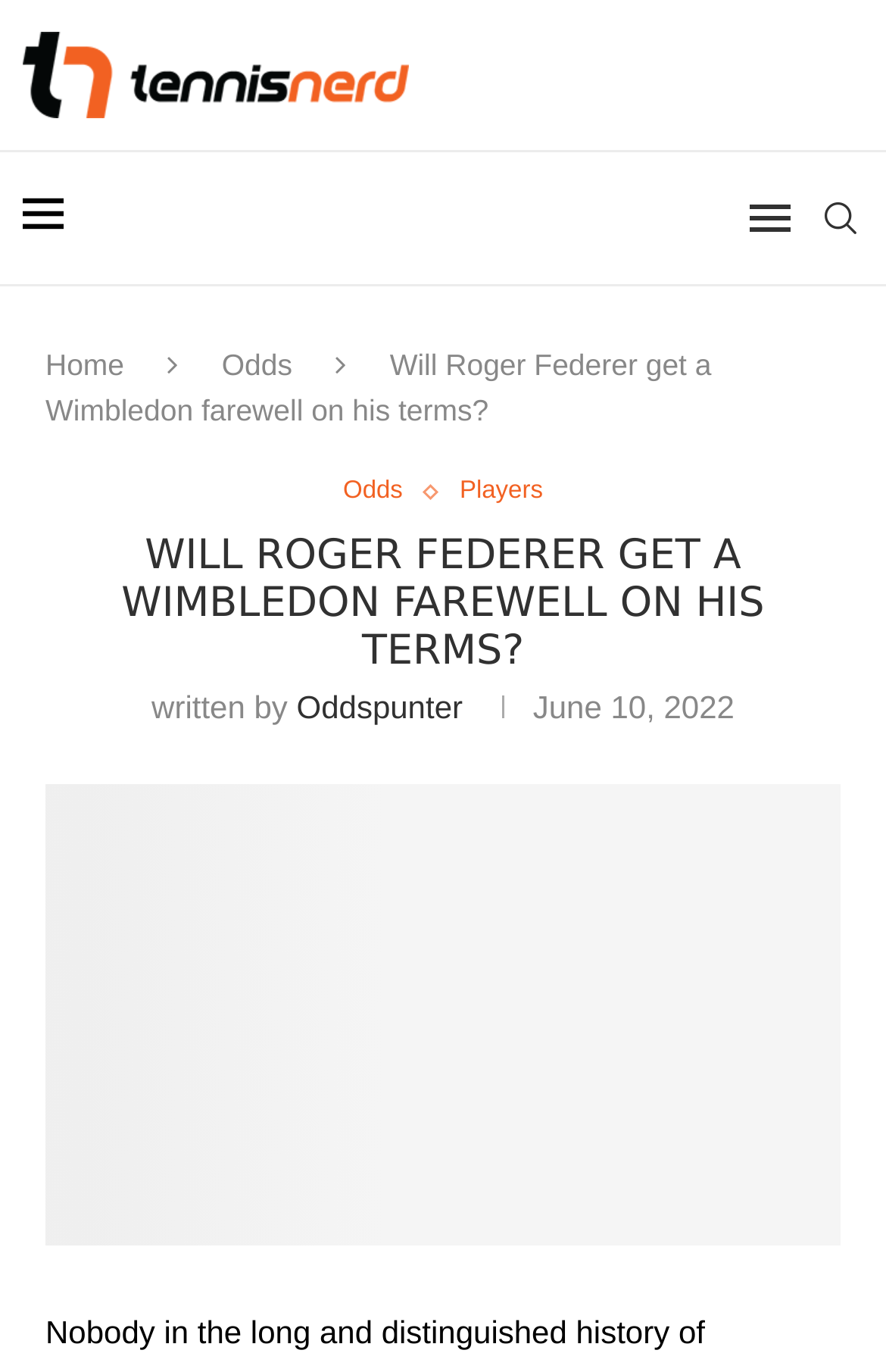Answer the question below in one word or phrase:
What is the sport being discussed?

Tennis